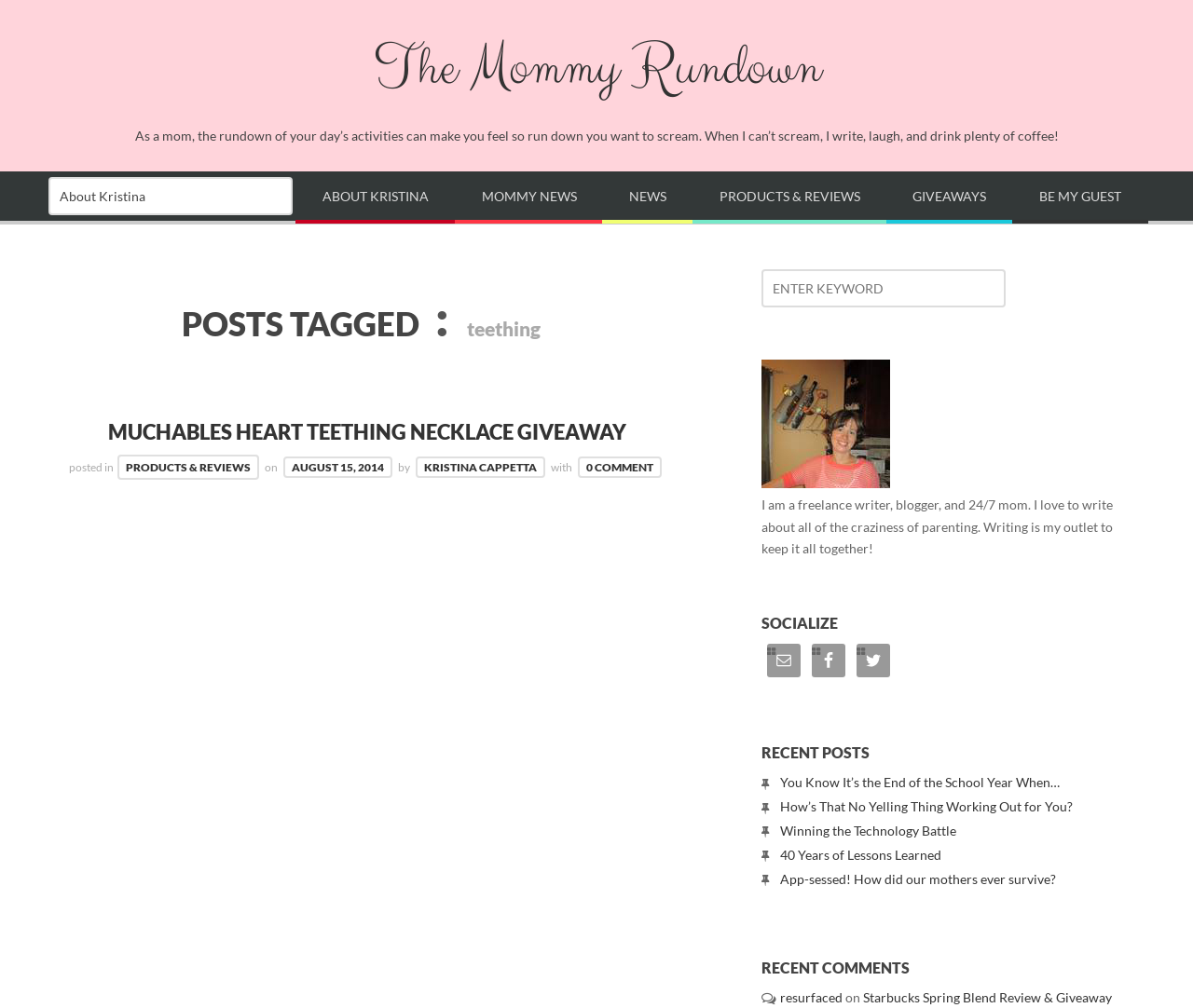How many recent posts are listed?
Respond to the question with a well-detailed and thorough answer.

The number of recent posts can be determined by looking at the link elements with the class 'recent posts' and counting the number of elements. There are 5 link elements with the class 'recent posts'.